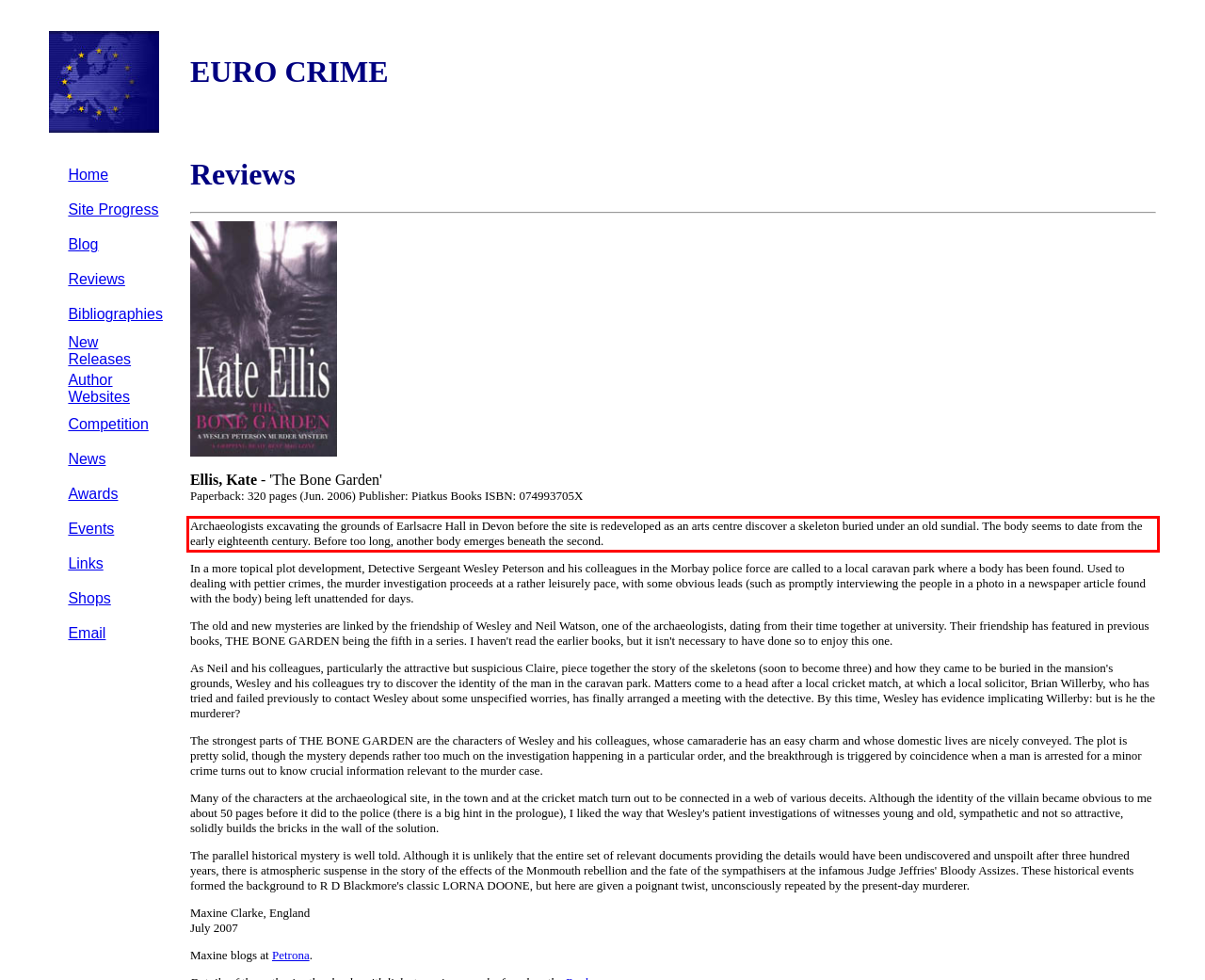Please identify and extract the text from the UI element that is surrounded by a red bounding box in the provided webpage screenshot.

Archaeologists excavating the grounds of Earlsacre Hall in Devon before the site is redeveloped as an arts centre discover a skeleton buried under an old sundial. The body seems to date from the early eighteenth century. Before too long, another body emerges beneath the second.